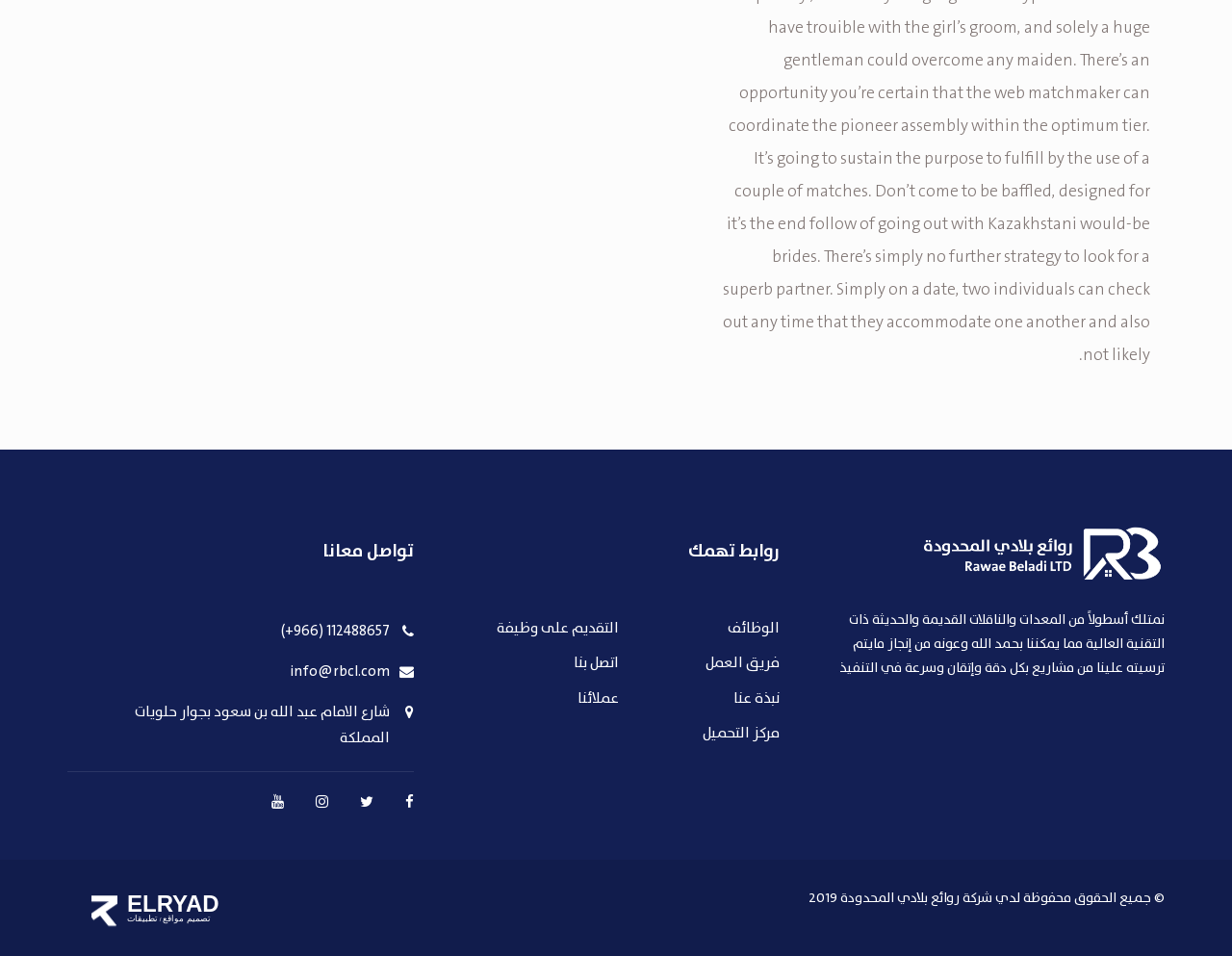Please use the details from the image to answer the following question comprehensively:
What is the company's phone number?

The phone number can be found in the 'تواصل معانا' section, where it is written as '112488657 (966+)'.